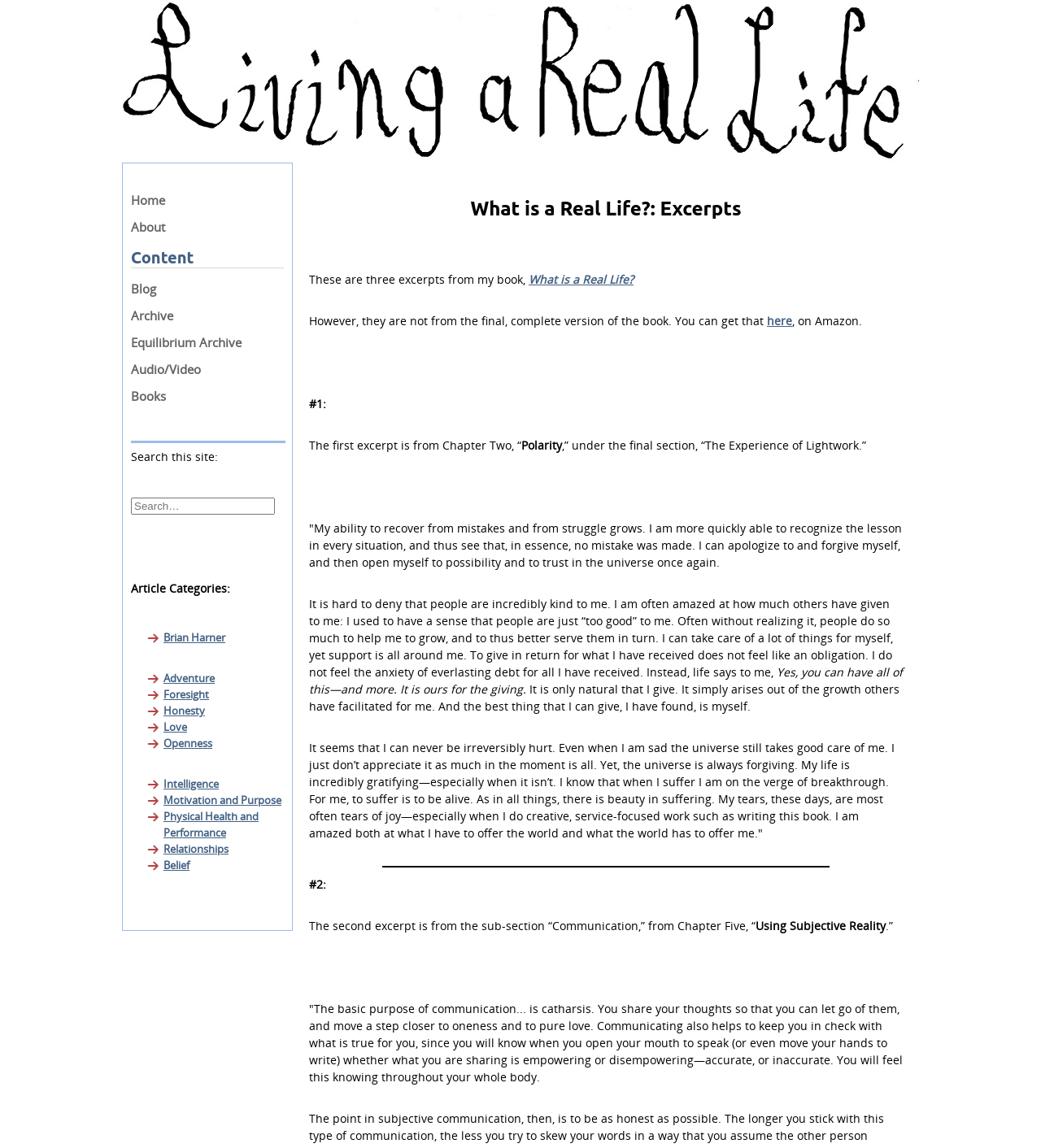Describe all the significant parts and information present on the webpage.

This webpage is about excerpts from a book titled "What is a Real Life?" by the author. At the top, there is a heading with the title of the book, followed by a brief description of the excerpts. Below this, there are three excerpts from the book, each with a title and a passage of text. The first excerpt is from Chapter Two, "Polarity", and discusses the author's ability to recover from mistakes and struggles. The second excerpt is from Chapter Five, "Using Subjective Reality", and talks about the purpose of communication. The third excerpt is not explicitly titled, but appears to be a continuation of the author's thoughts on personal growth and relationships.

To the left of the excerpts, there is a navigation menu with links to various sections of the website, including "Home", "About", "Content", "Blog", "Archive", and others. Below the navigation menu, there is a search bar where users can search the site. Further down, there is a list of article categories, with links to various topics such as "Adventure", "Foresight", "Honesty", and others.

The overall layout of the page is clean and easy to read, with clear headings and concise text. The excerpts from the book are the main focus of the page, with the navigation menu and search bar providing additional functionality.